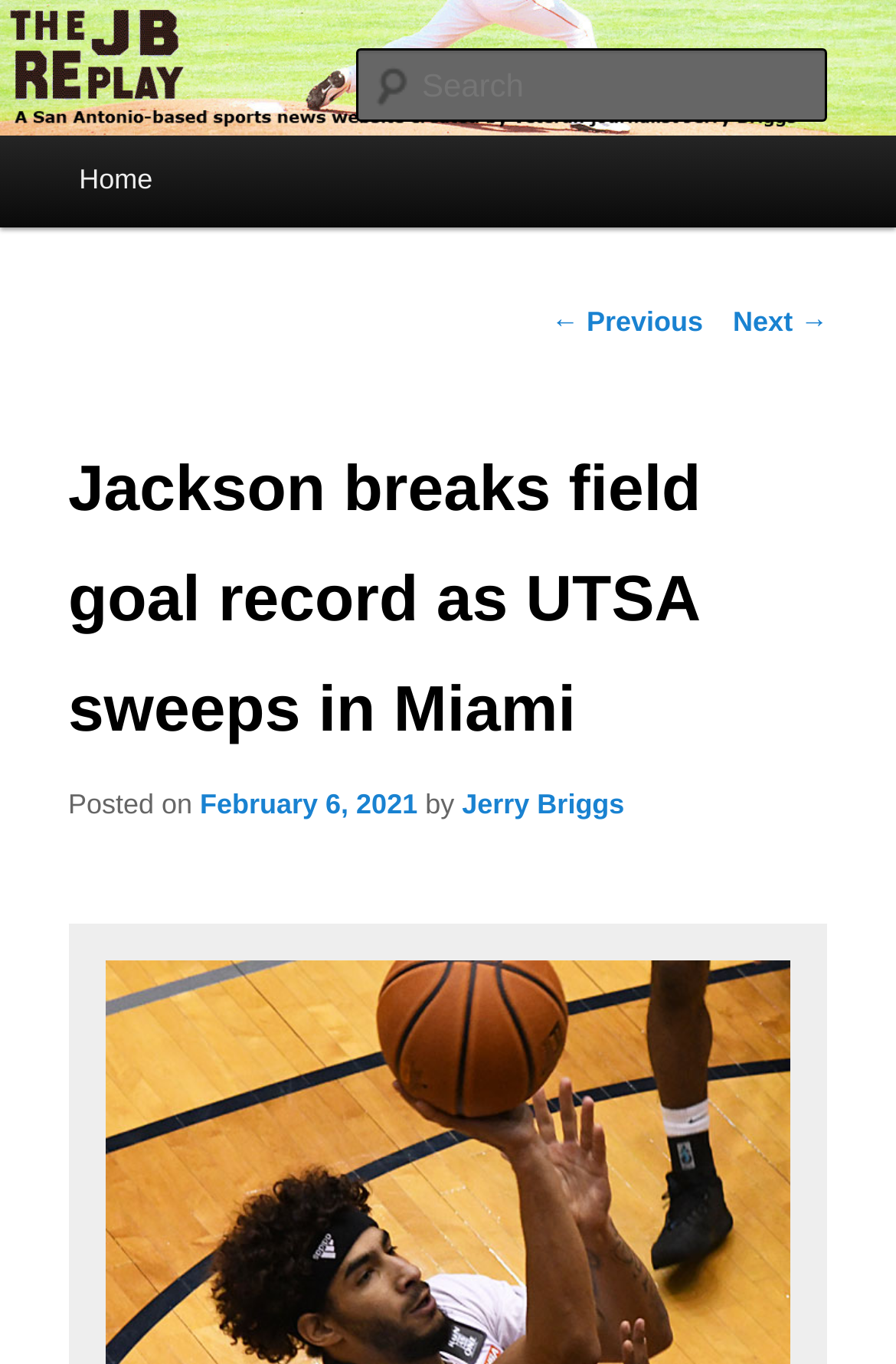Offer a detailed explanation of the webpage layout and contents.

The webpage appears to be a news article or blog post about Jackson breaking a field goal record as UTSA sweeps in Miami. At the top left corner, there is a link to skip to the primary content. Below it, there is a heading that reads "The JB Replay" with a link to the same title. To the right of this heading, there is another heading that reads "Jerry Briggs on basketball".

In the top center of the page, there is a large link and image that also reads "The JB Replay". Below this, there is a search textbox that takes up most of the width of the page.

On the left side of the page, there is a main menu with a link to "Home". Below the main menu, there are links to navigate to previous and next posts. Above these links, there is a heading that reads "Post navigation".

The main content of the page is a news article with a heading that reads "Jackson breaks field goal record as UTSA sweeps in Miami". Below the heading, there is a line of text that reads "Posted on February 6, 2021 by Jerry Briggs". The article itself is not described in the accessibility tree, but it likely takes up the majority of the page's content.